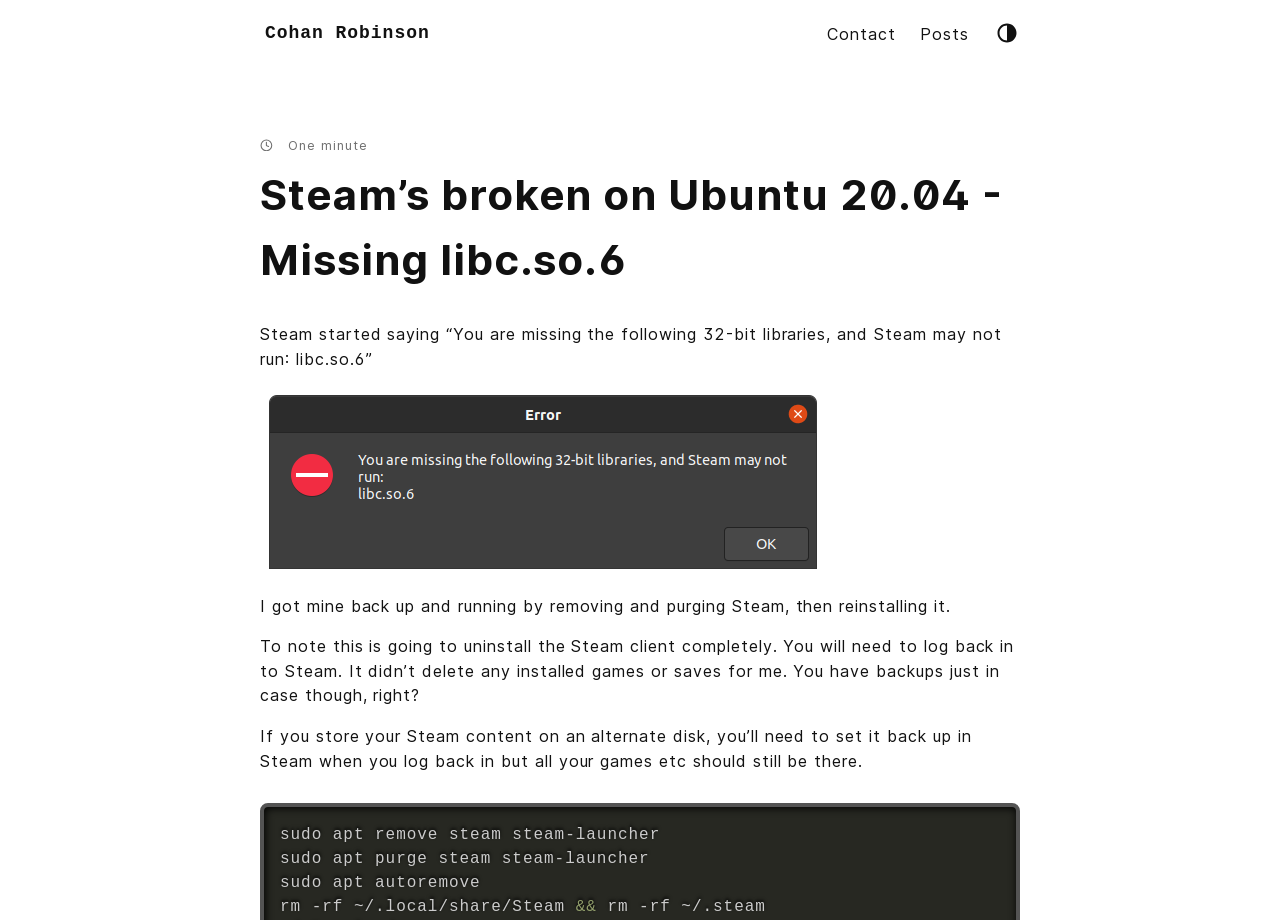What is the purpose of the 'rm' command?
Examine the image and give a concise answer in one word or a short phrase.

Removing files